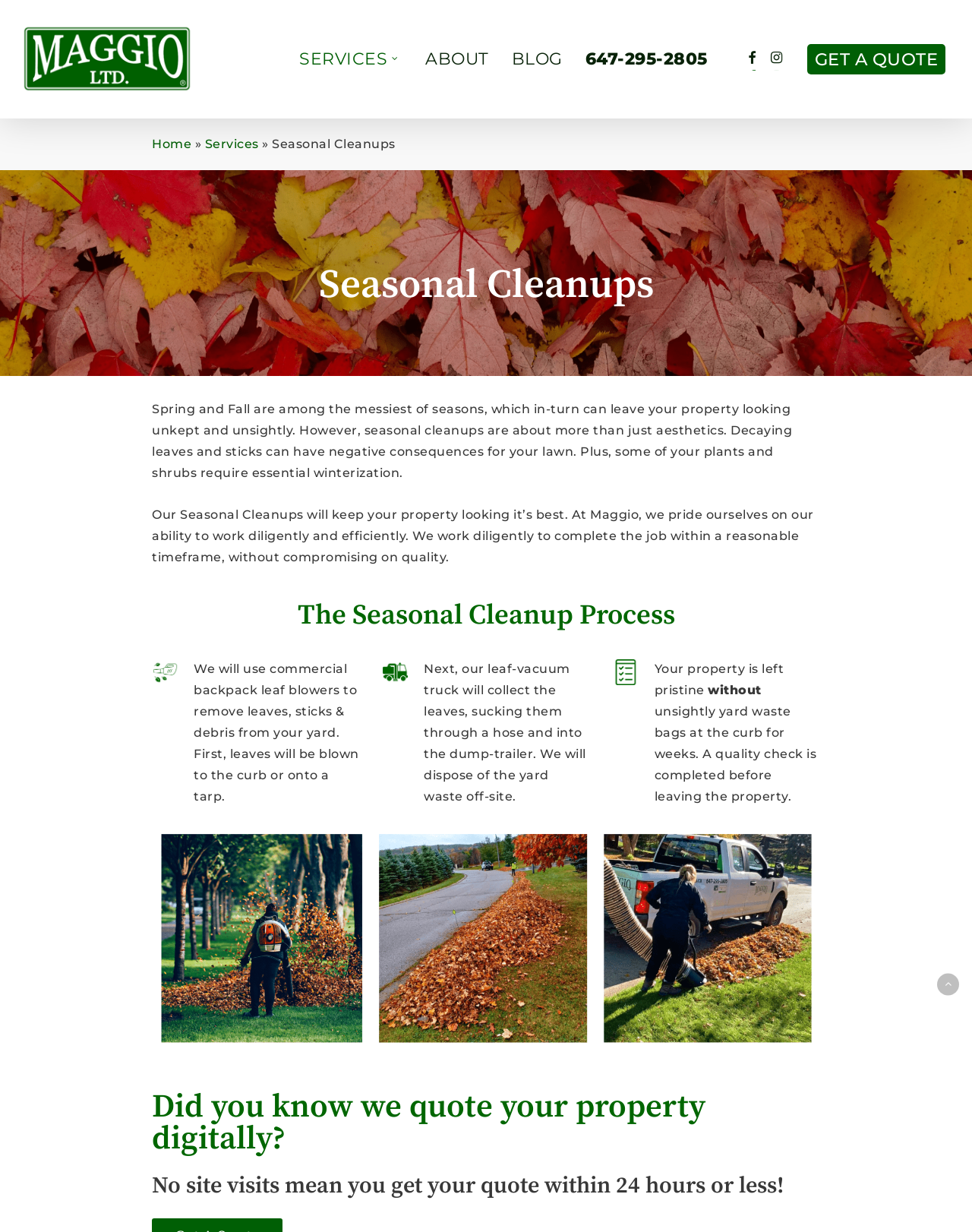Answer the following query with a single word or phrase:
What is the purpose of seasonal cleanups?

More than just aesthetics